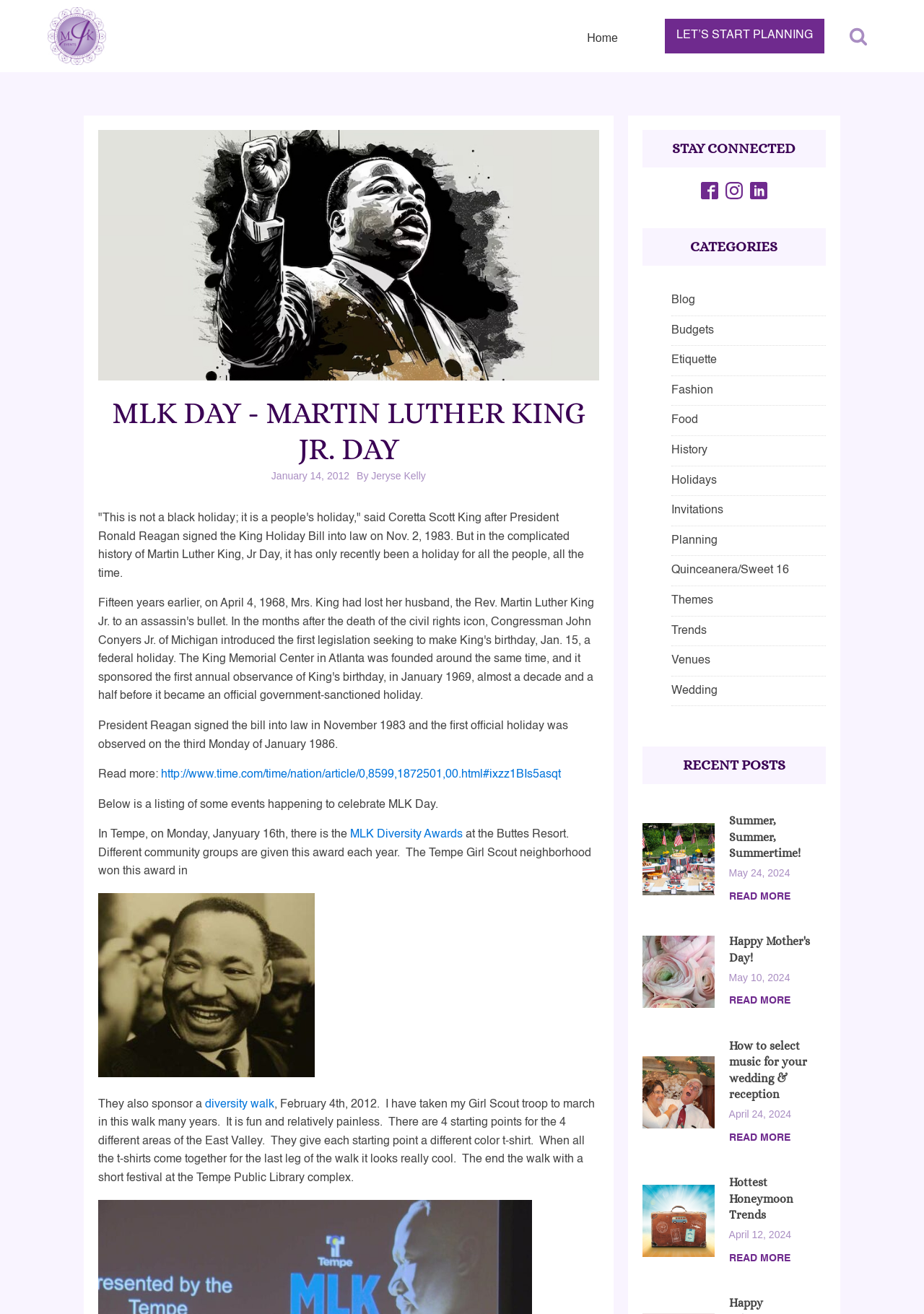Locate the UI element described as follows: "Etiquette". Return the bounding box coordinates as four float numbers between 0 and 1 in the order [left, top, right, bottom].

[0.726, 0.27, 0.775, 0.279]